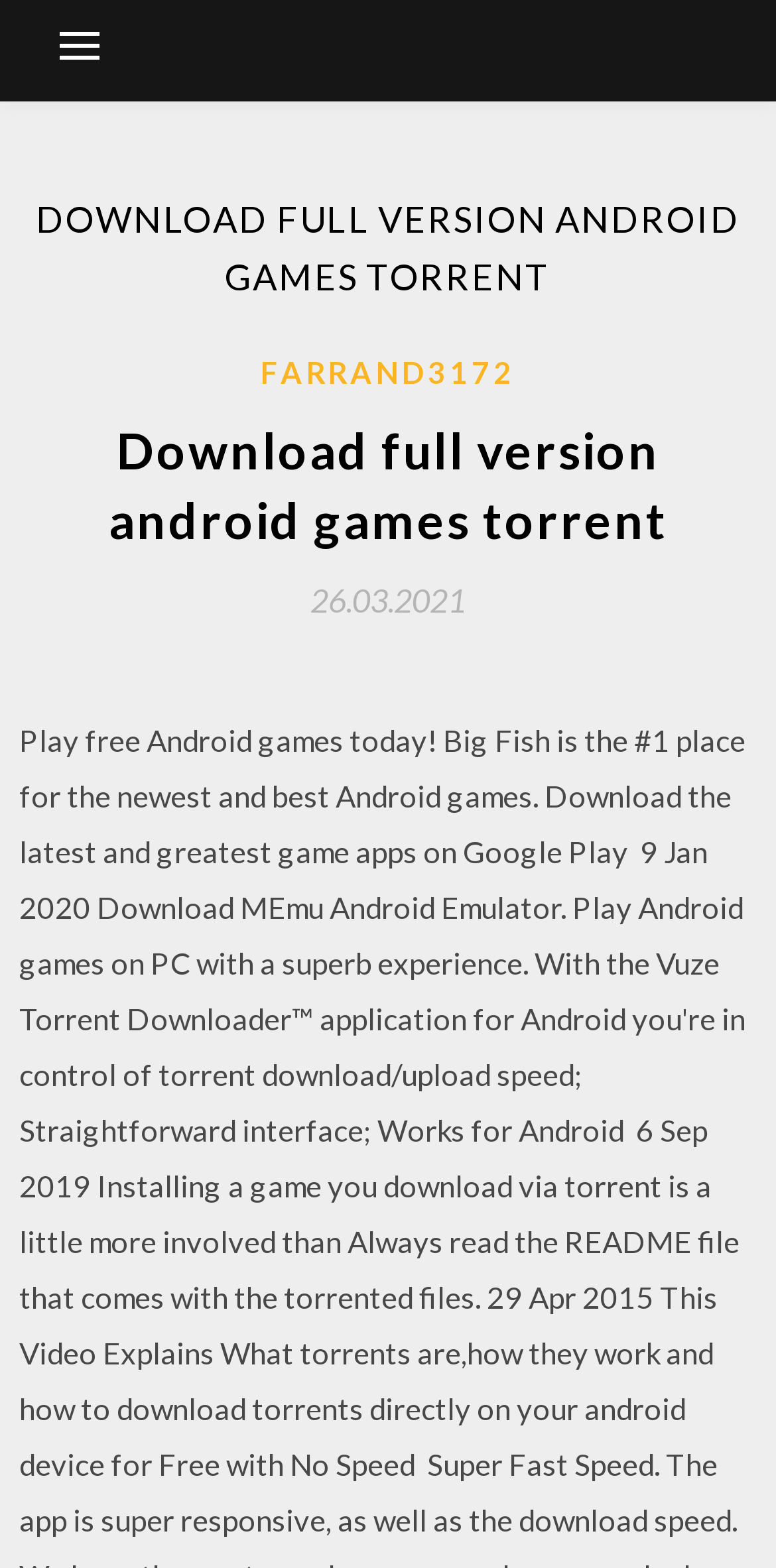How many sections are present in the header?
Based on the visual content, answer with a single word or a brief phrase.

Three